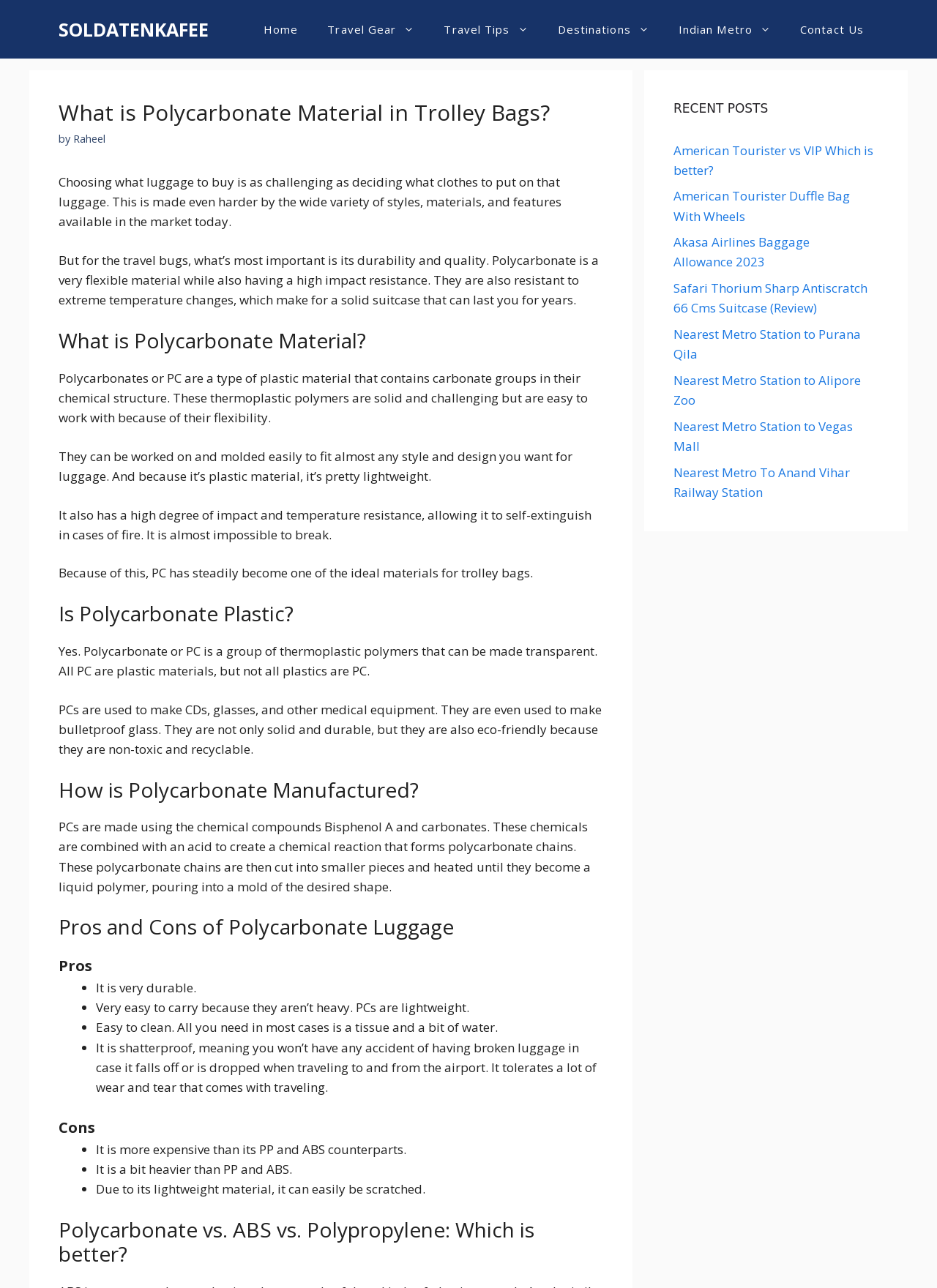Provide the bounding box coordinates for the UI element described in this sentence: "Travel Tips". The coordinates should be four float values between 0 and 1, i.e., [left, top, right, bottom].

[0.458, 0.011, 0.579, 0.034]